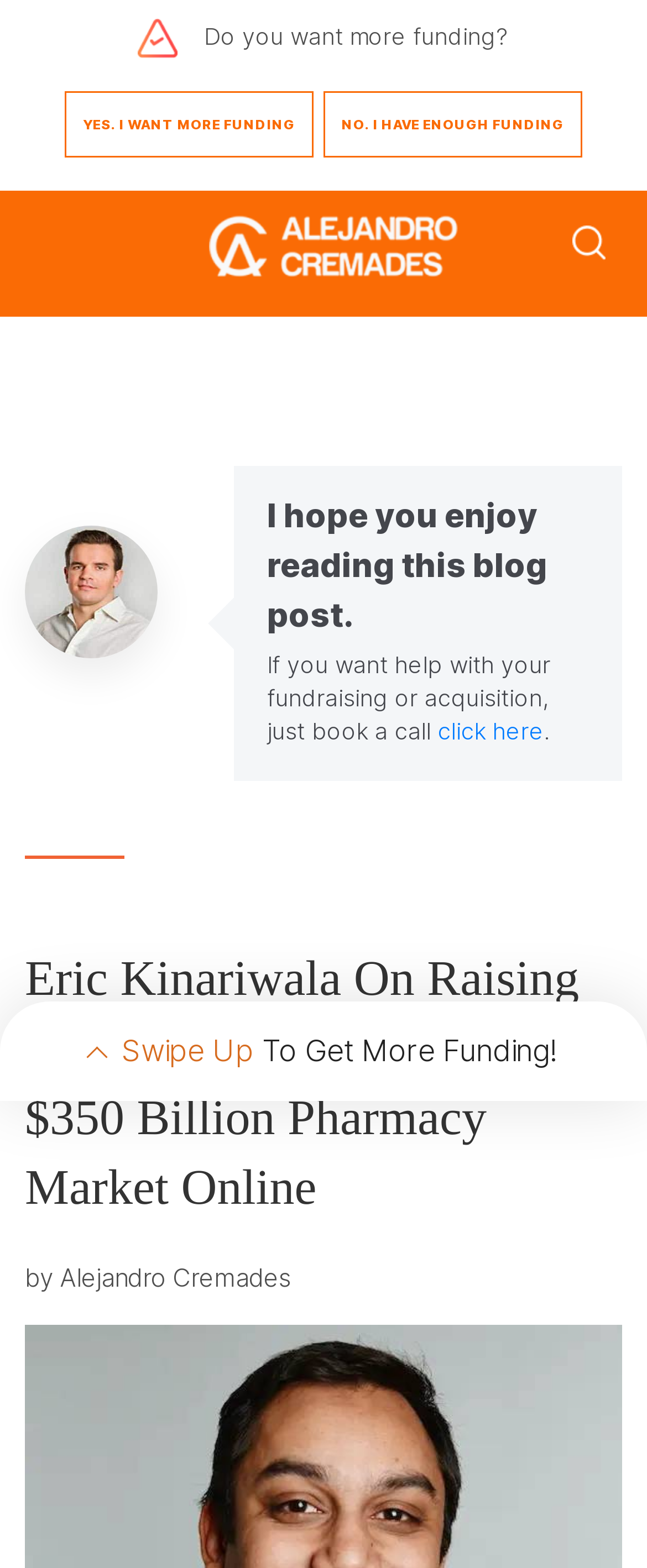Please find the bounding box for the UI component described as follows: "Testimonial".

None